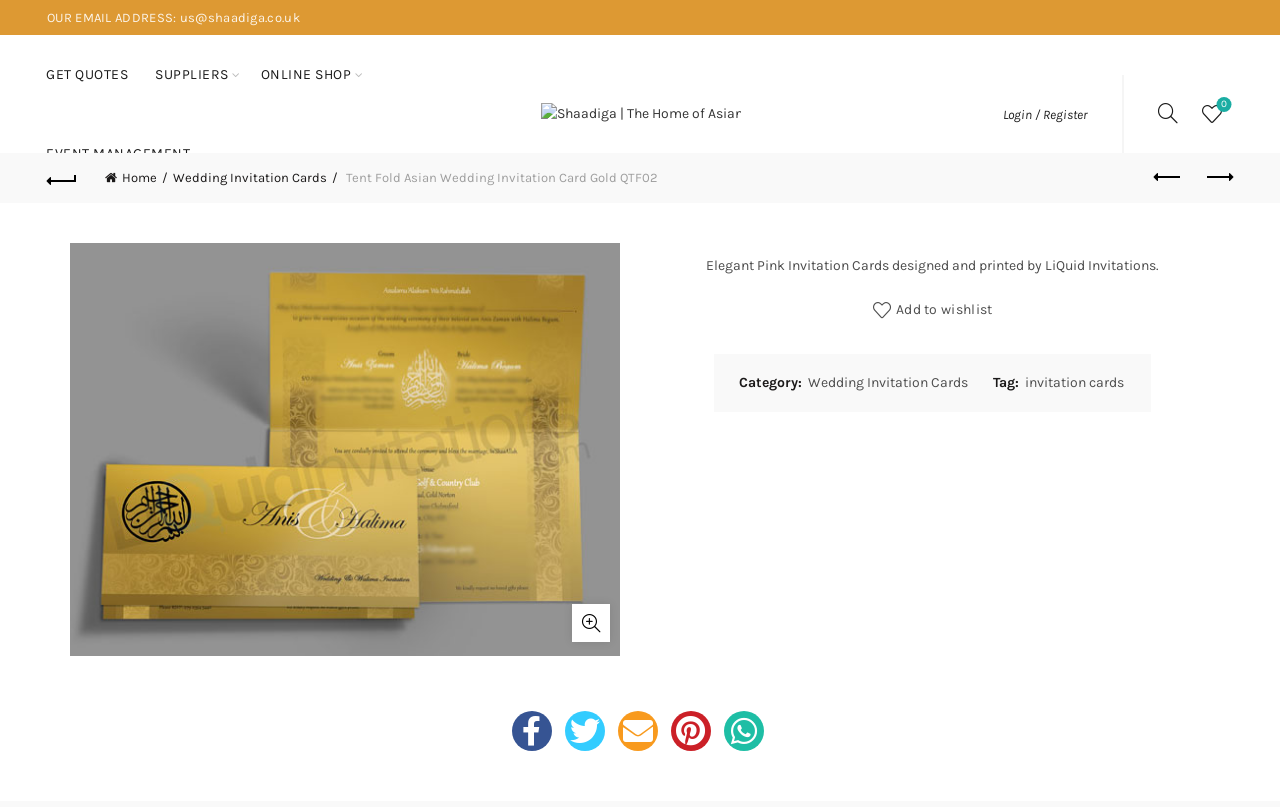How many social media links are there?
Using the image, elaborate on the answer with as much detail as possible.

The social media links can be found at the bottom of the webpage, and they are Facebook, Twitter, Email, Pinterest, and WhatsApp. I counted them by looking at the links with the icons and text corresponding to each social media platform.